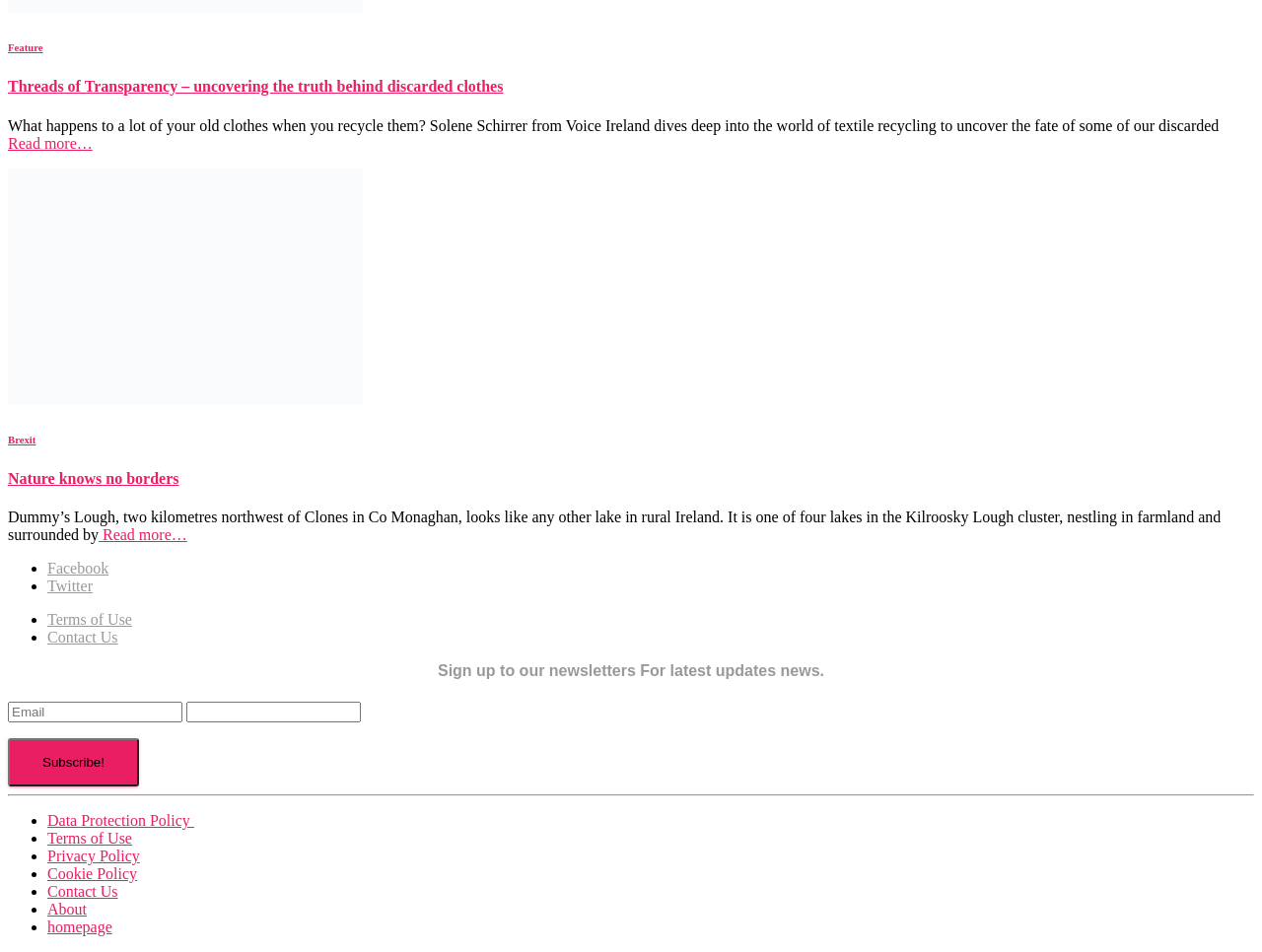Determine the bounding box coordinates of the clickable element necessary to fulfill the instruction: "Share this post on Facebook". Provide the coordinates as four float numbers within the 0 to 1 range, i.e., [left, top, right, bottom].

None